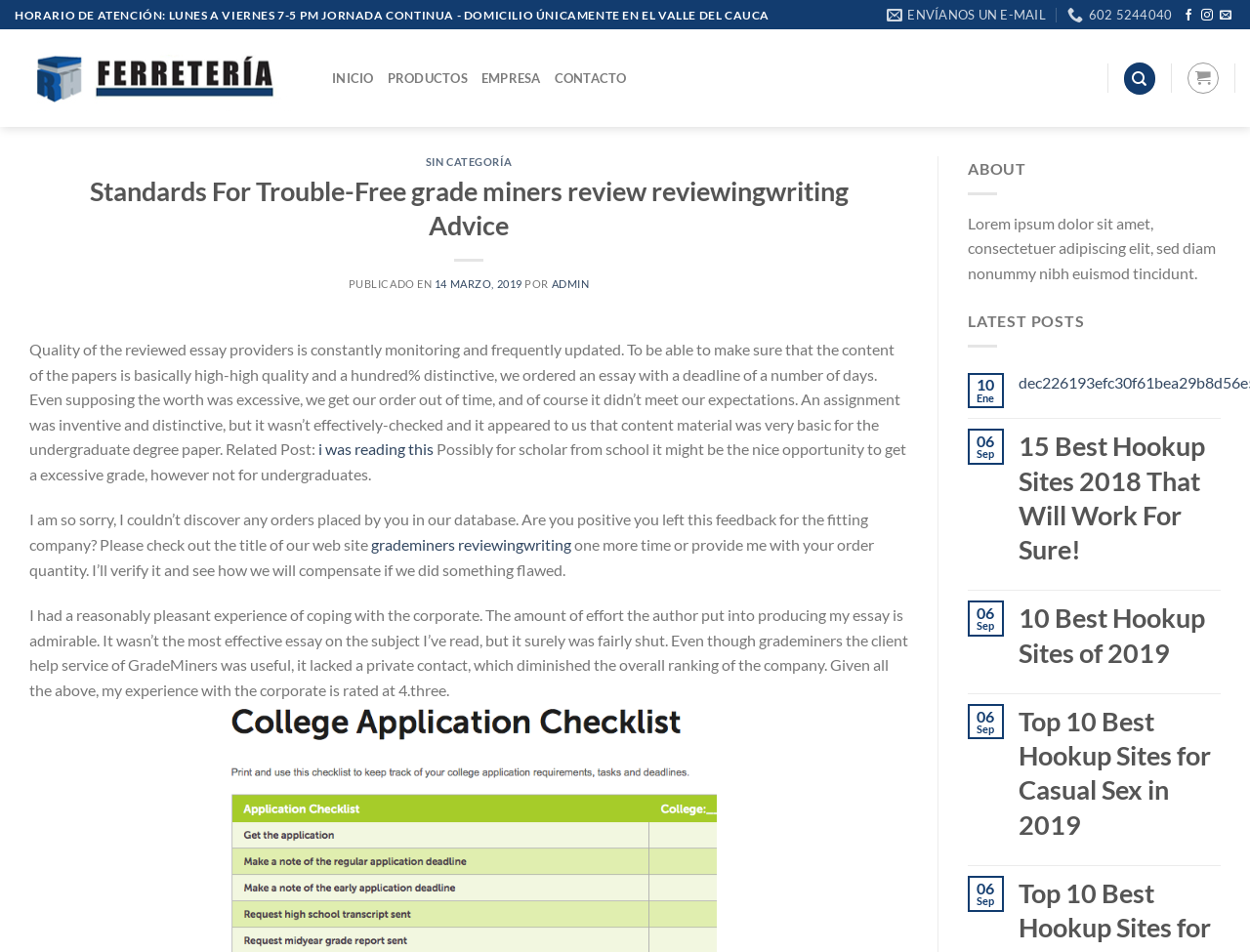Please provide a comprehensive answer to the question based on the screenshot: What is the rating of the company given by the reviewer?

I found the rating of the company given by the reviewer by looking at the StaticText element with the content 'Given all the above, my experience with the company is rated at 4.3.' inside the webpage.